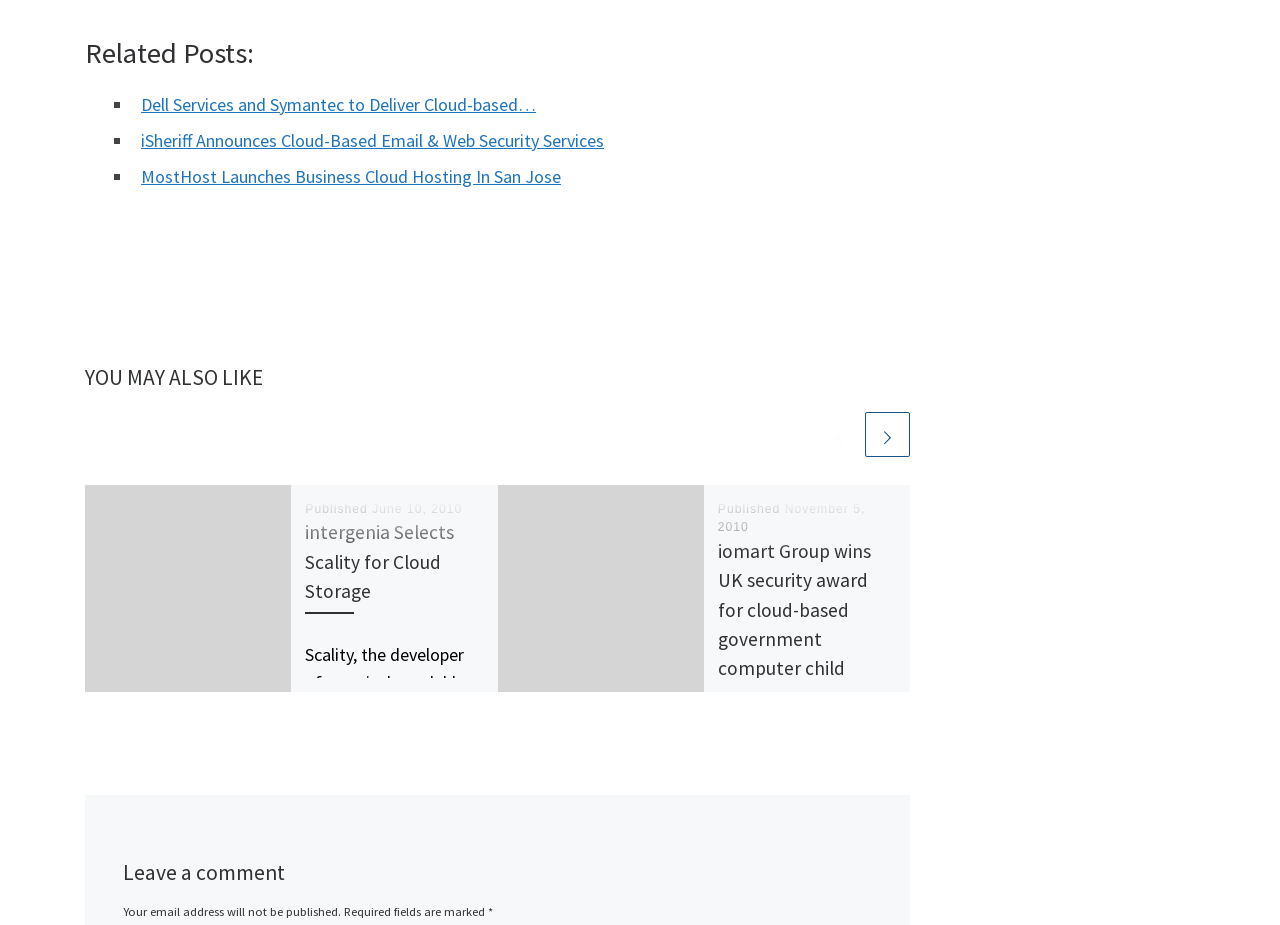Provide a single word or phrase to answer the given question: 
How many articles are on this webpage?

3